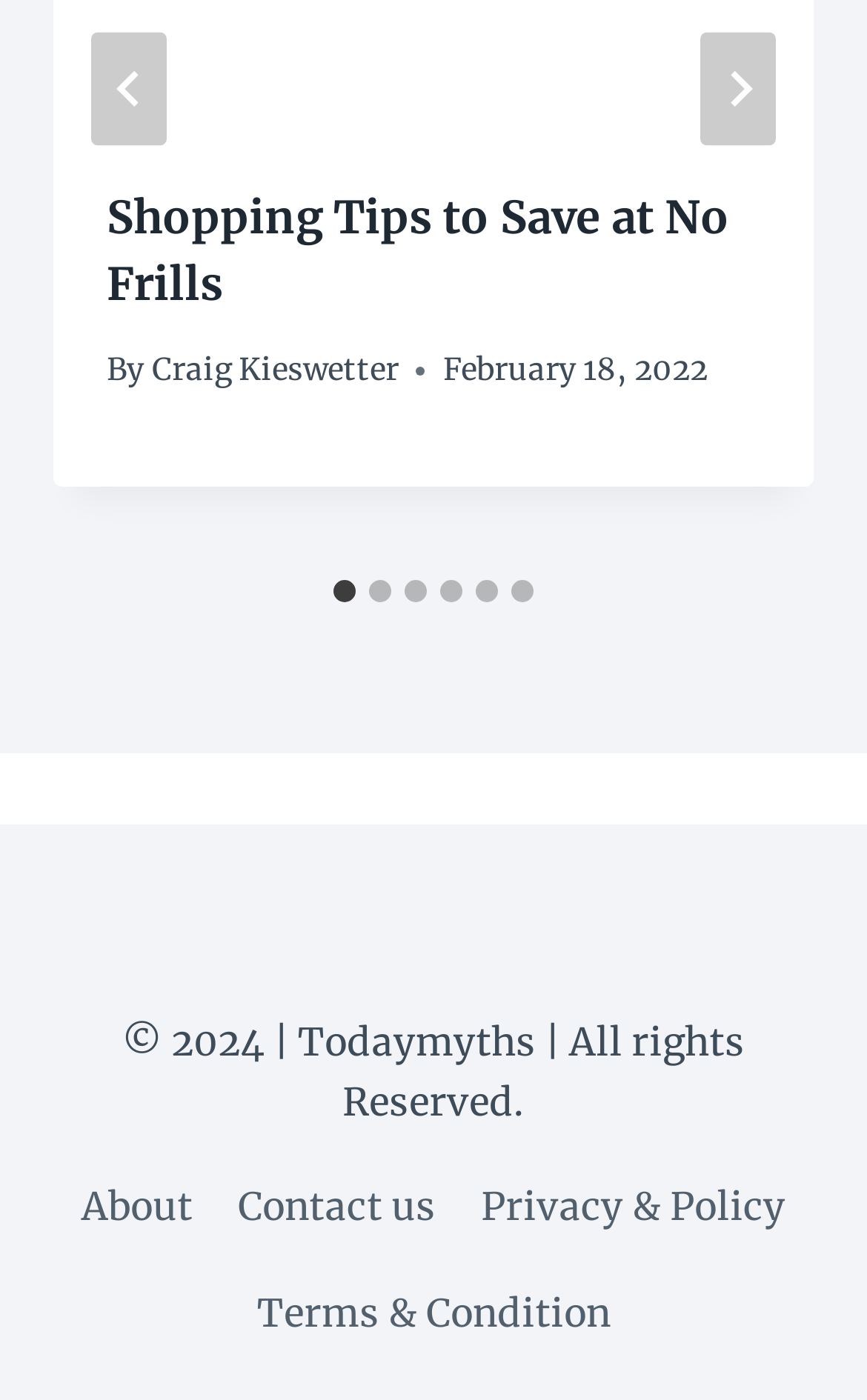Locate the bounding box coordinates of the clickable region to complete the following instruction: "Go to the next slide."

[0.808, 0.023, 0.895, 0.104]